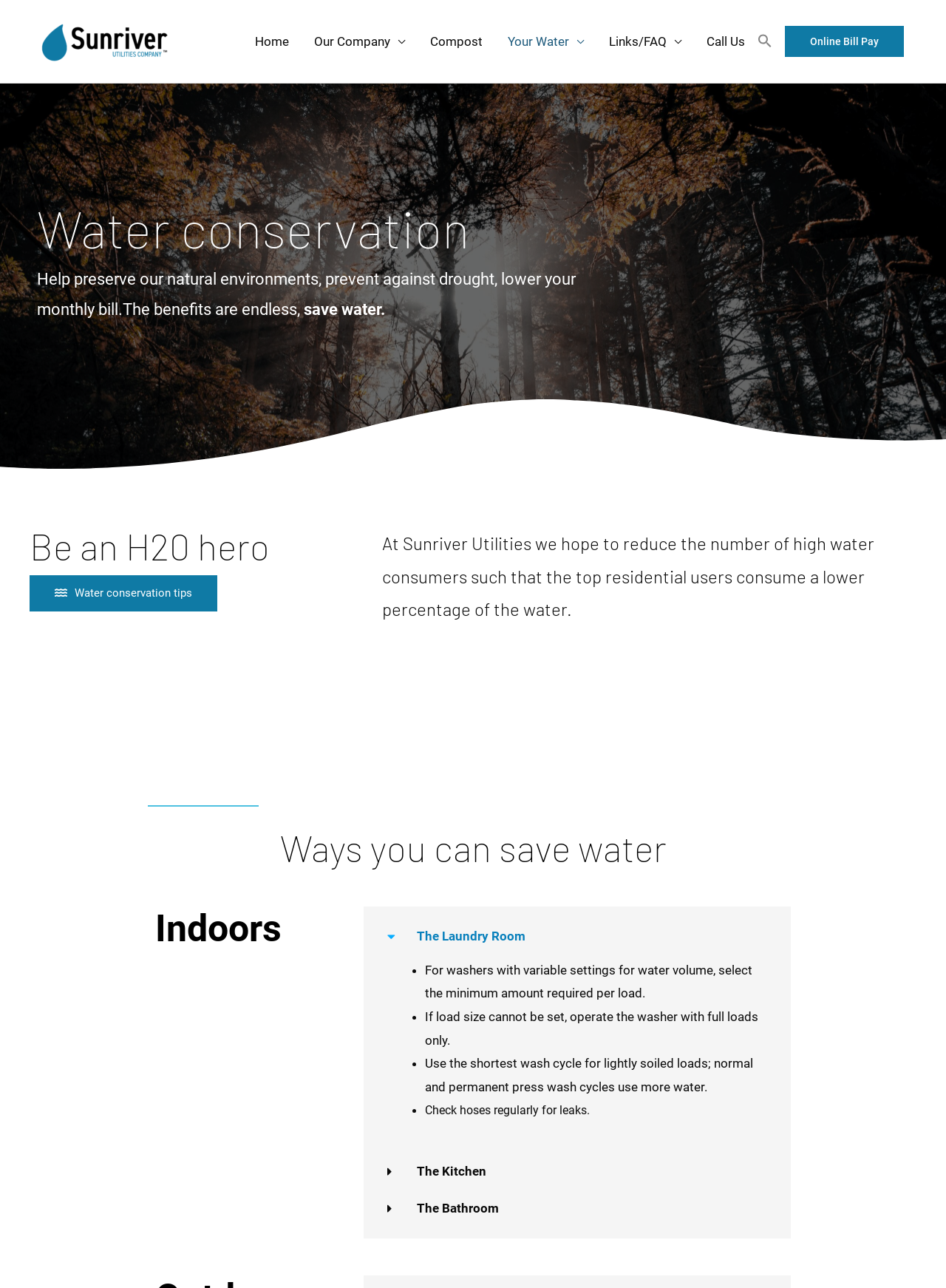Identify the bounding box coordinates for the UI element described as follows: The Laundry Room. Use the format (top-left x, top-left y, bottom-right x, bottom-right y) and ensure all values are floating point numbers between 0 and 1.

[0.441, 0.721, 0.556, 0.732]